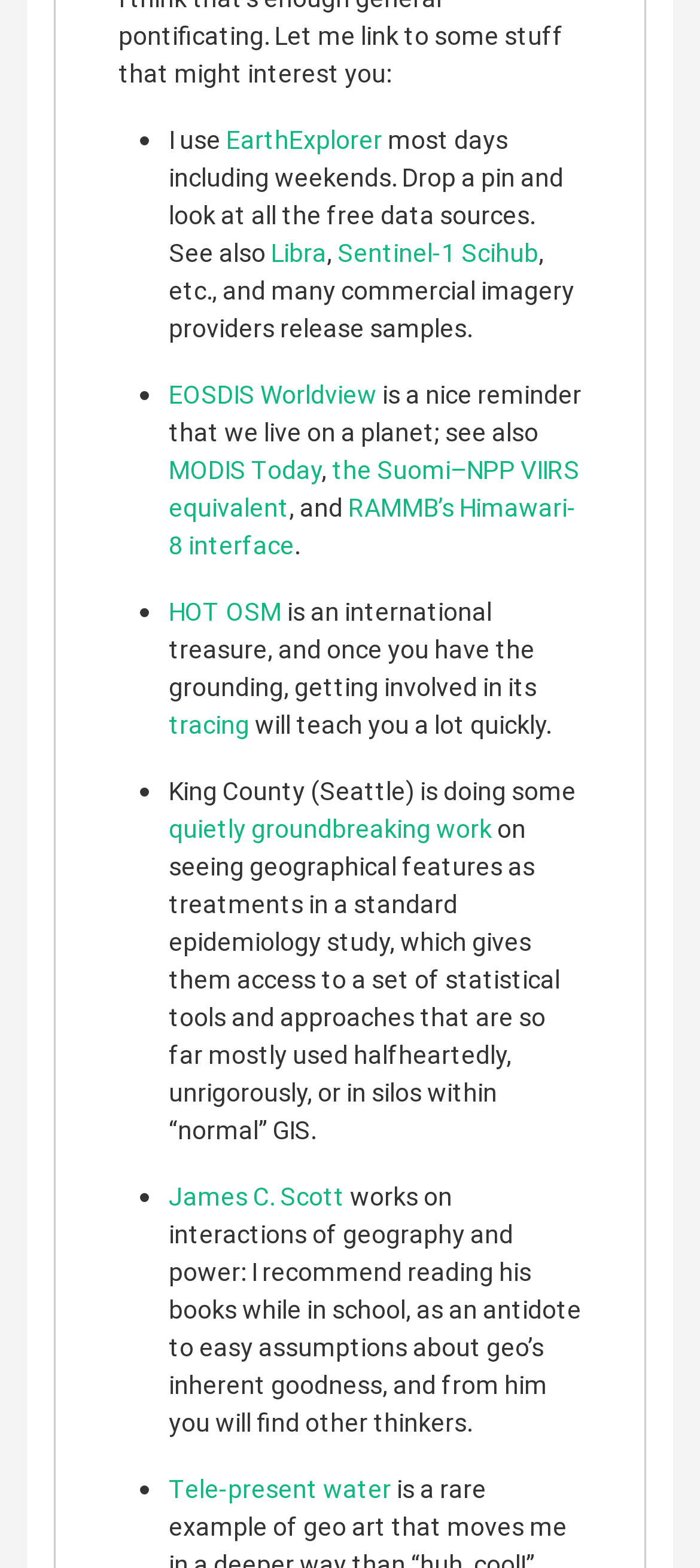Find the bounding box coordinates of the clickable region needed to perform the following instruction: "Read about James C. Scott". The coordinates should be provided as four float numbers between 0 and 1, i.e., [left, top, right, bottom].

[0.241, 0.753, 0.492, 0.773]